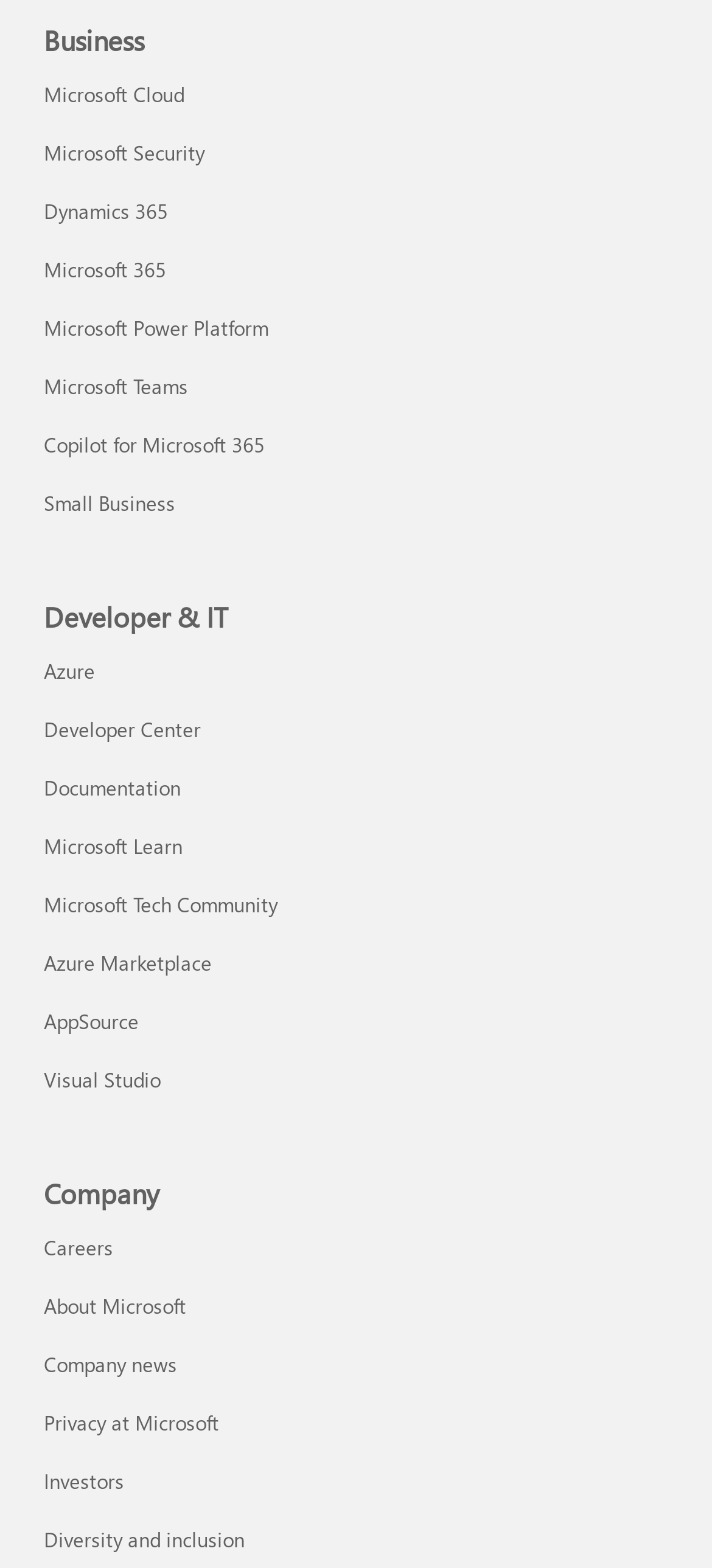How many links are there under the year 2014?
Using the visual information, answer the question in a single word or phrase.

4